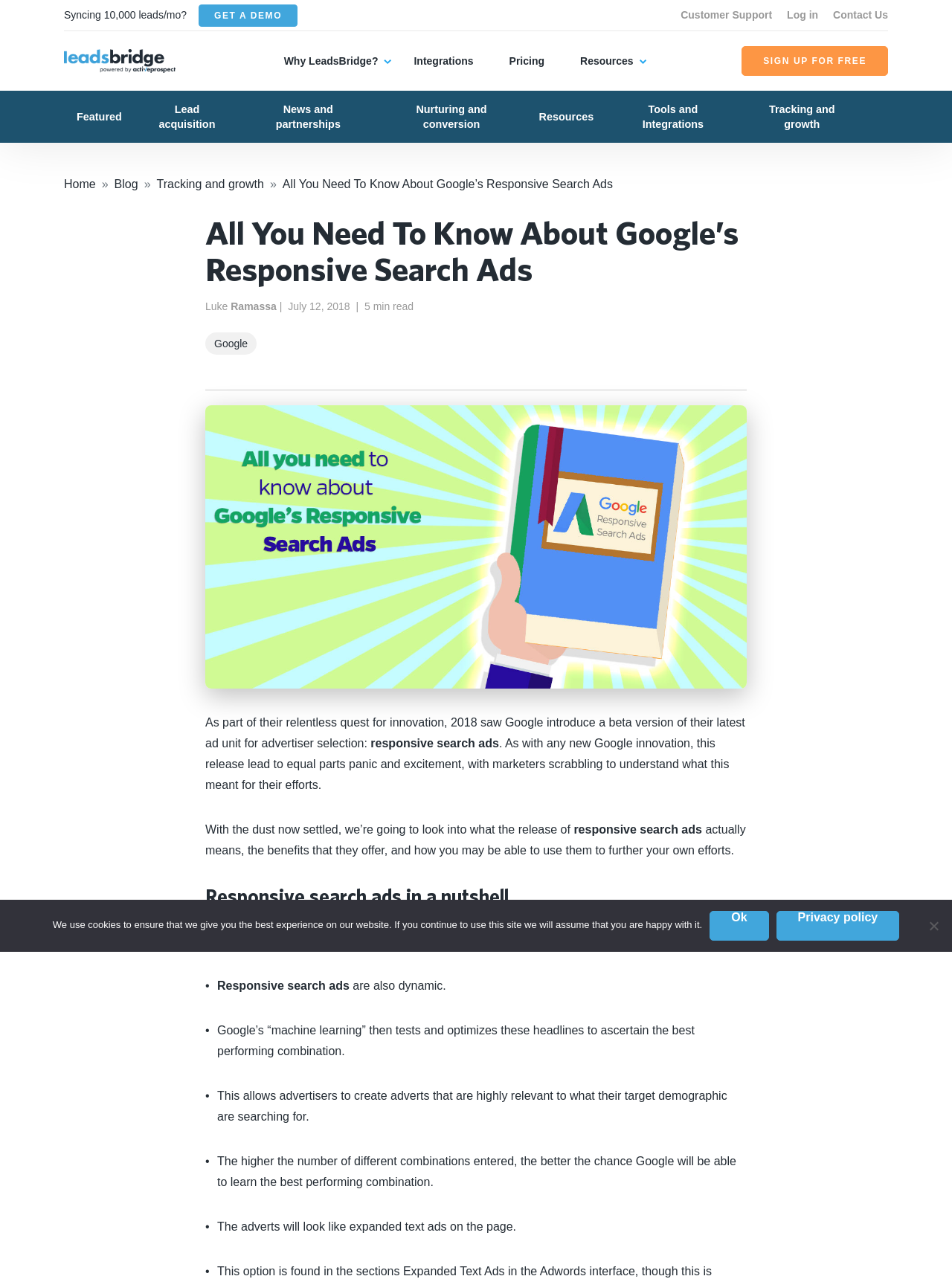Please answer the following question using a single word or phrase: 
How many links are in the breadcrumb navigation?

4